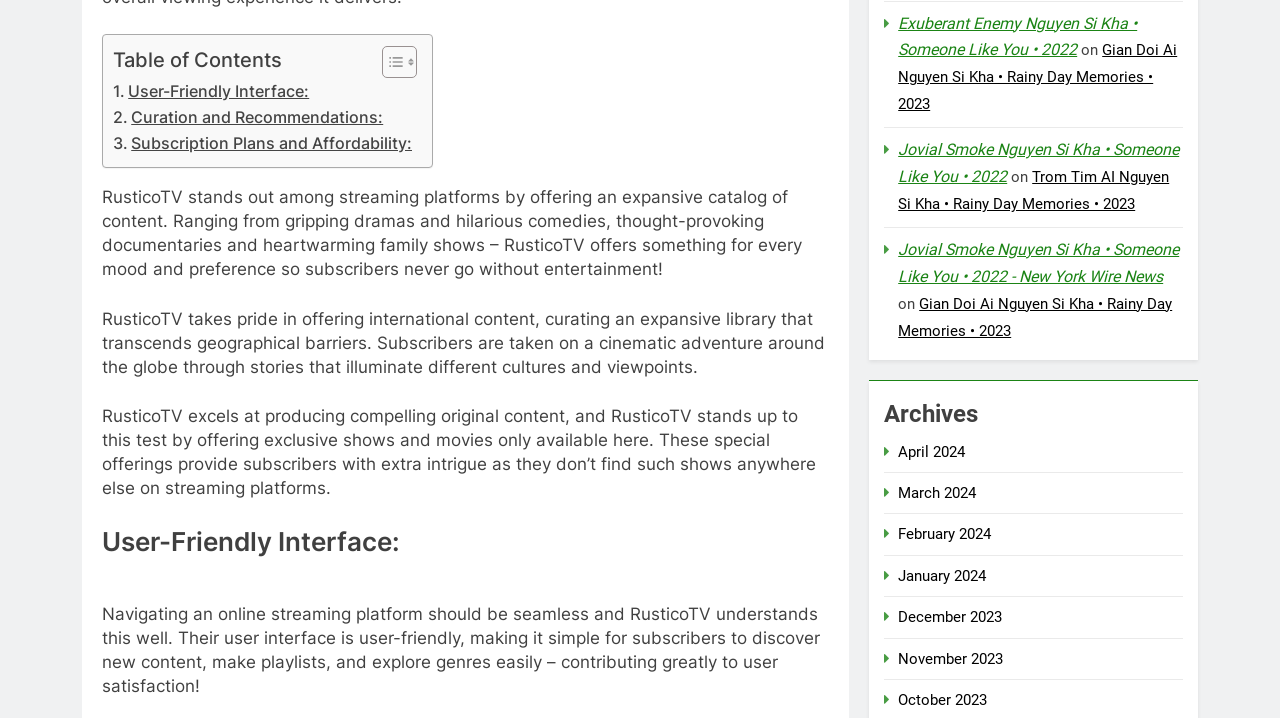Identify the bounding box coordinates for the UI element described as follows: Toggle. Use the format (top-left x, top-left y, bottom-right x, bottom-right y) and ensure all values are floating point numbers between 0 and 1.

[0.287, 0.063, 0.322, 0.111]